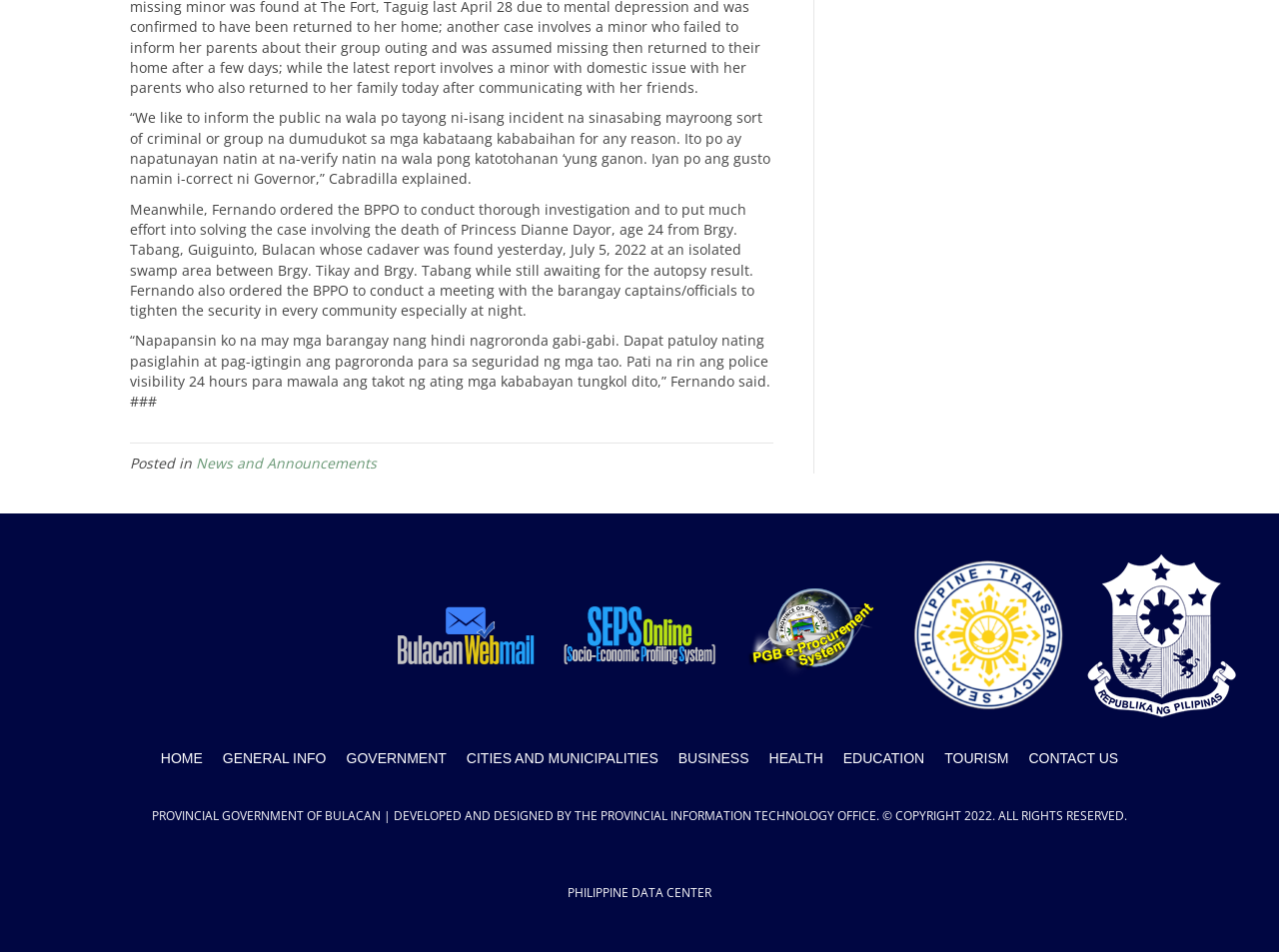Provide your answer in a single word or phrase: 
What is the topic of the news article?

Death of Princess Dianne Dayor